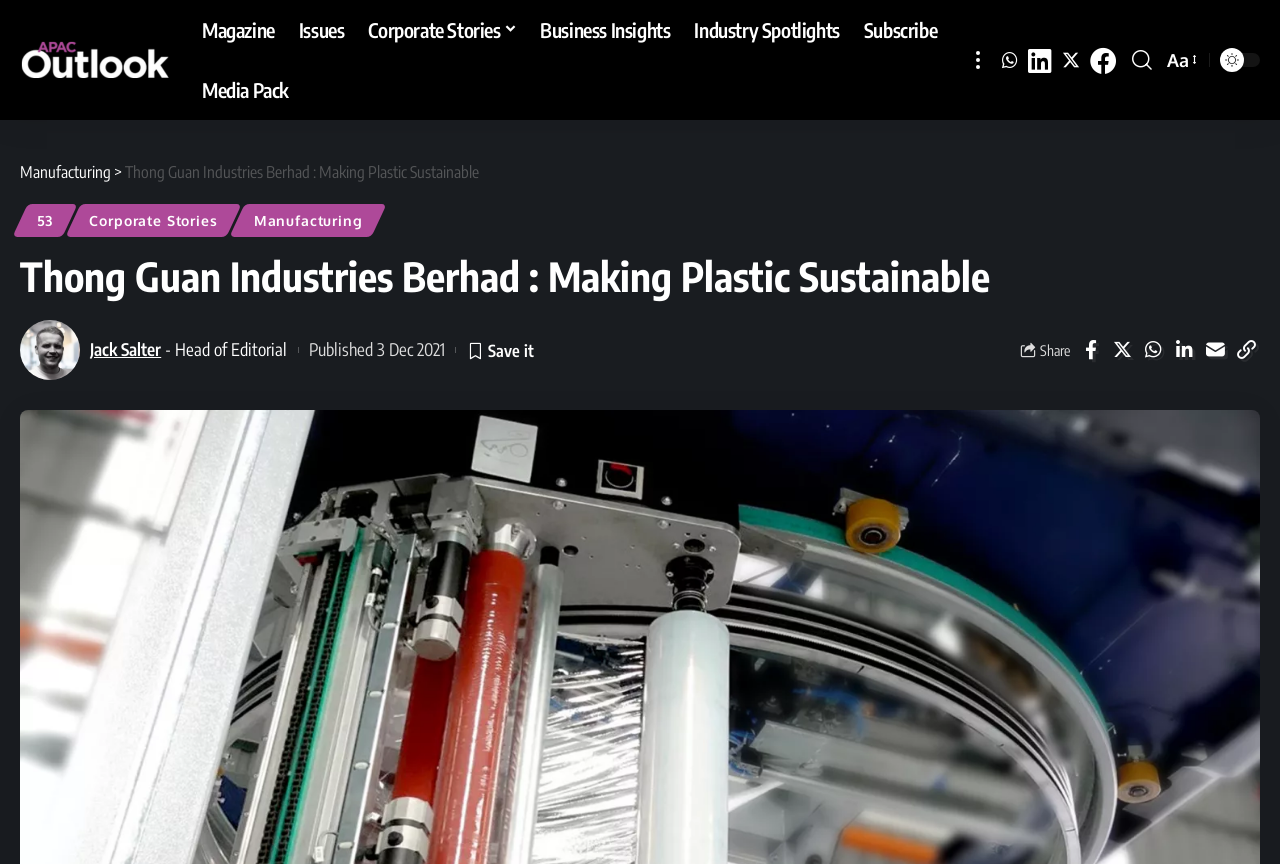Please locate the bounding box coordinates of the element that should be clicked to complete the given instruction: "Share on Facebook".

[0.841, 0.387, 0.863, 0.424]